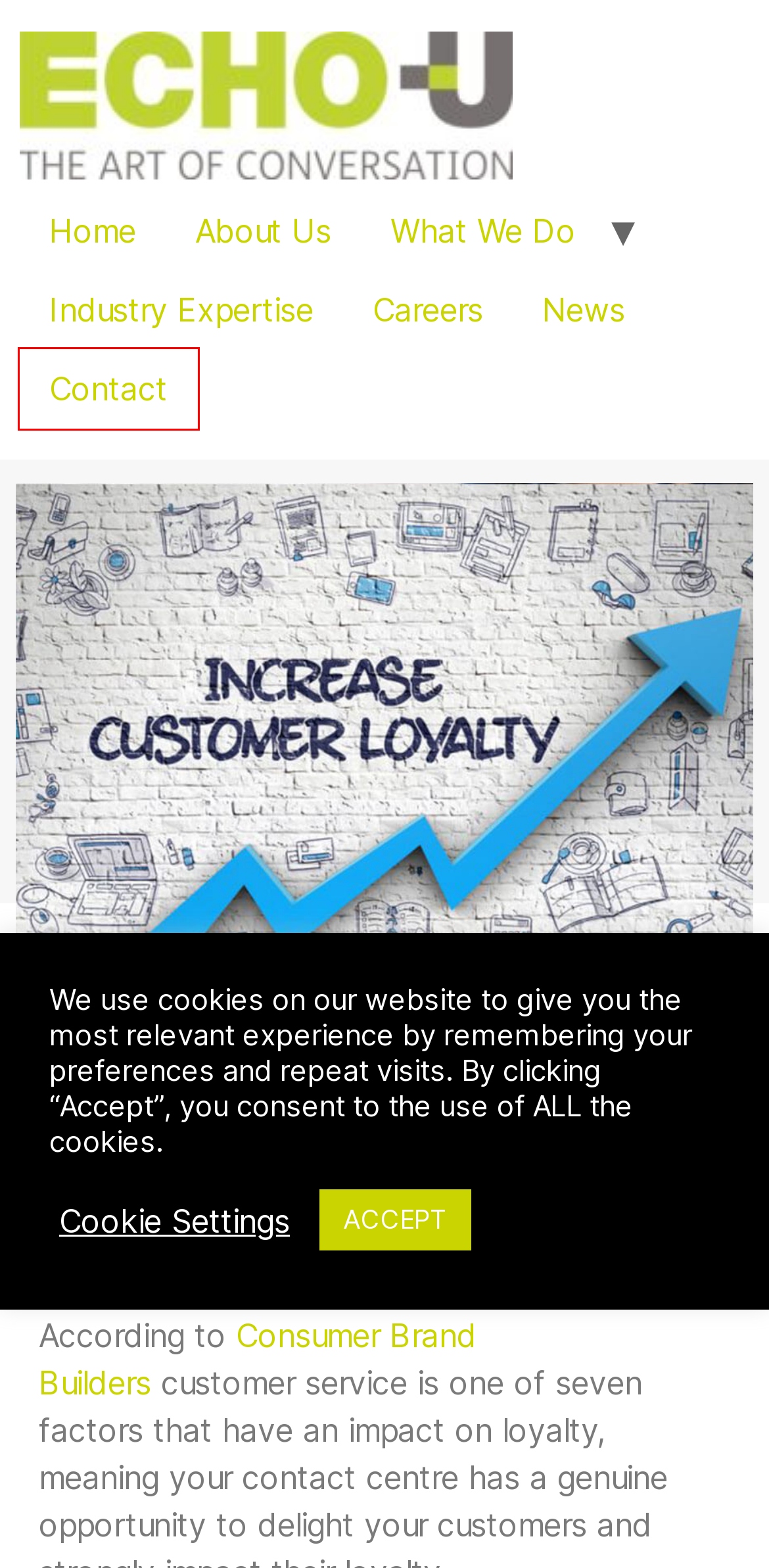Given a webpage screenshot with a red bounding box around a UI element, choose the webpage description that best matches the new webpage after clicking the element within the bounding box. Here are the candidates:
A. Customer Service News & Insights | Echo-U
B. 7 Factors That Affect Customer Loyalty - Consumer Brand Builders
C. Customer Service Outsourcing | Echo-U
D. Call Centre Vacancies UK | Echo-U
E. Outsourced Customer Service | UK Contact Centres | Echo-U
F. Call Answering Service | Business Live Chat | Echo-U
G. UK Based Customer Contact Centre | Echo-U
H. Contact Us | Echo-U

H